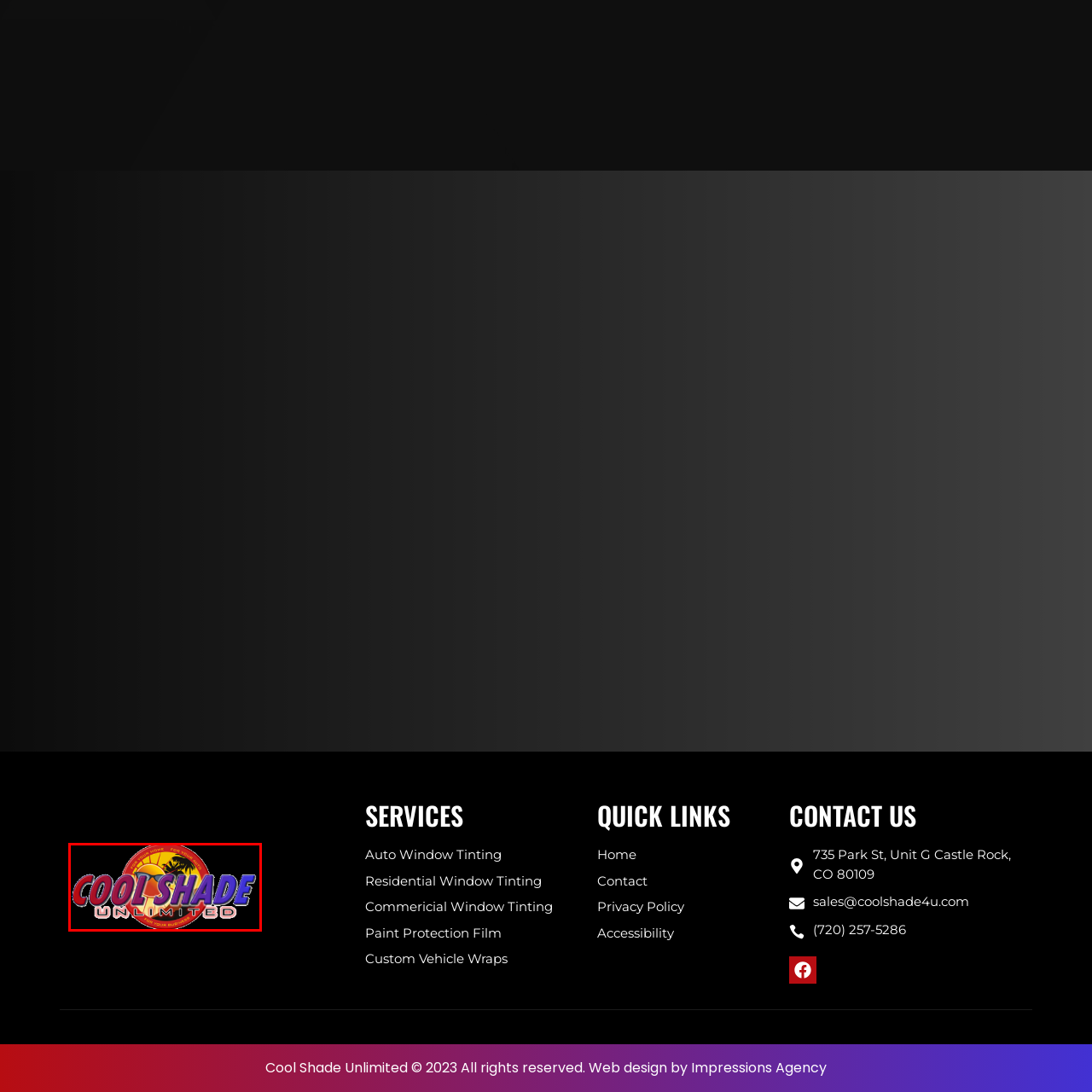Observe the image enclosed by the red rectangle, What is the tone conveyed by the overall design?
 Give a single word or phrase as your answer.

Professional and fun